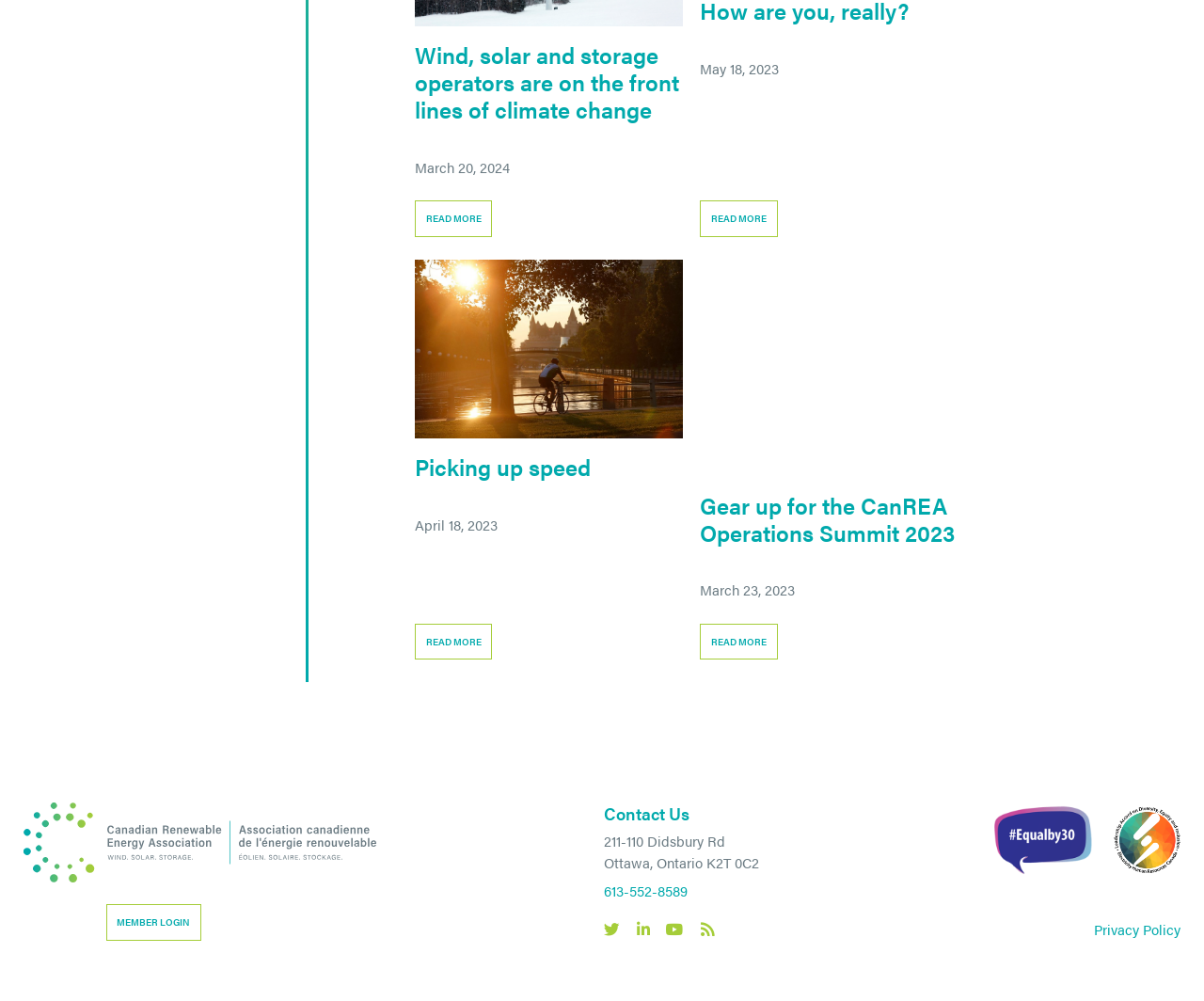Provide a brief response using a word or short phrase to this question:
What is the organization's name?

Canadian Renewable Energy Association